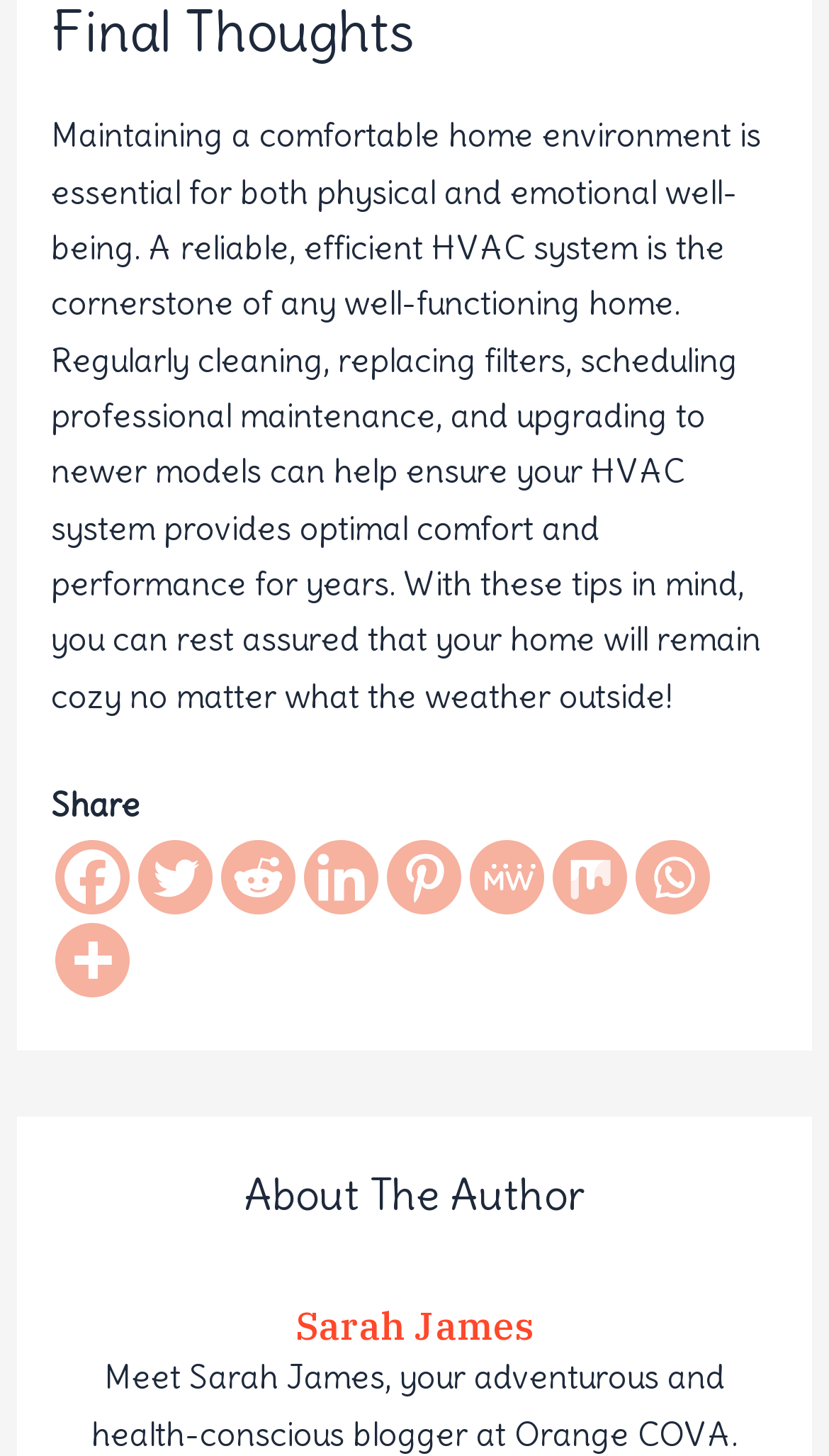What is the purpose of regularly cleaning and replacing filters? Using the information from the screenshot, answer with a single word or phrase.

Optimal comfort and performance